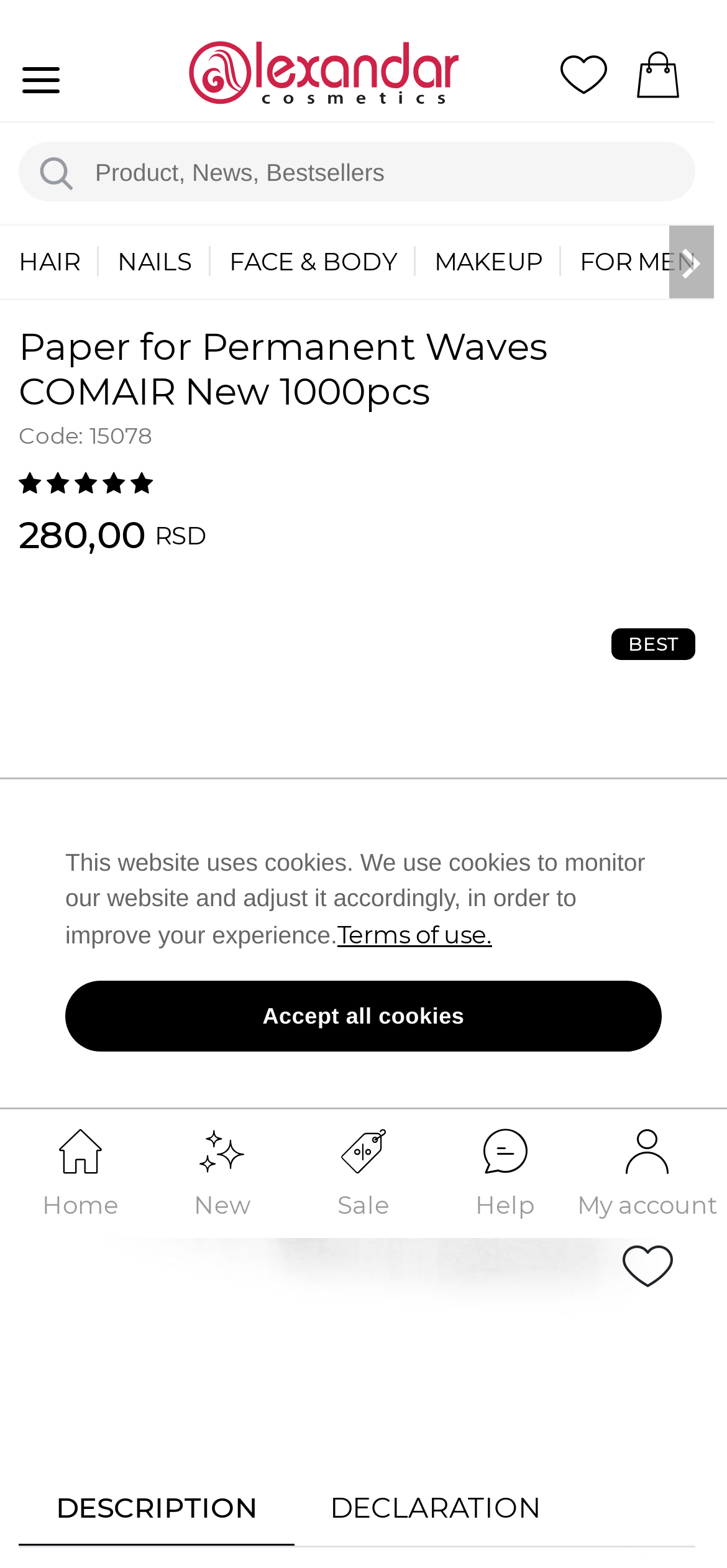Find the bounding box coordinates for the area that must be clicked to perform this action: "Add product to cart".

[0.265, 0.649, 0.974, 0.69]